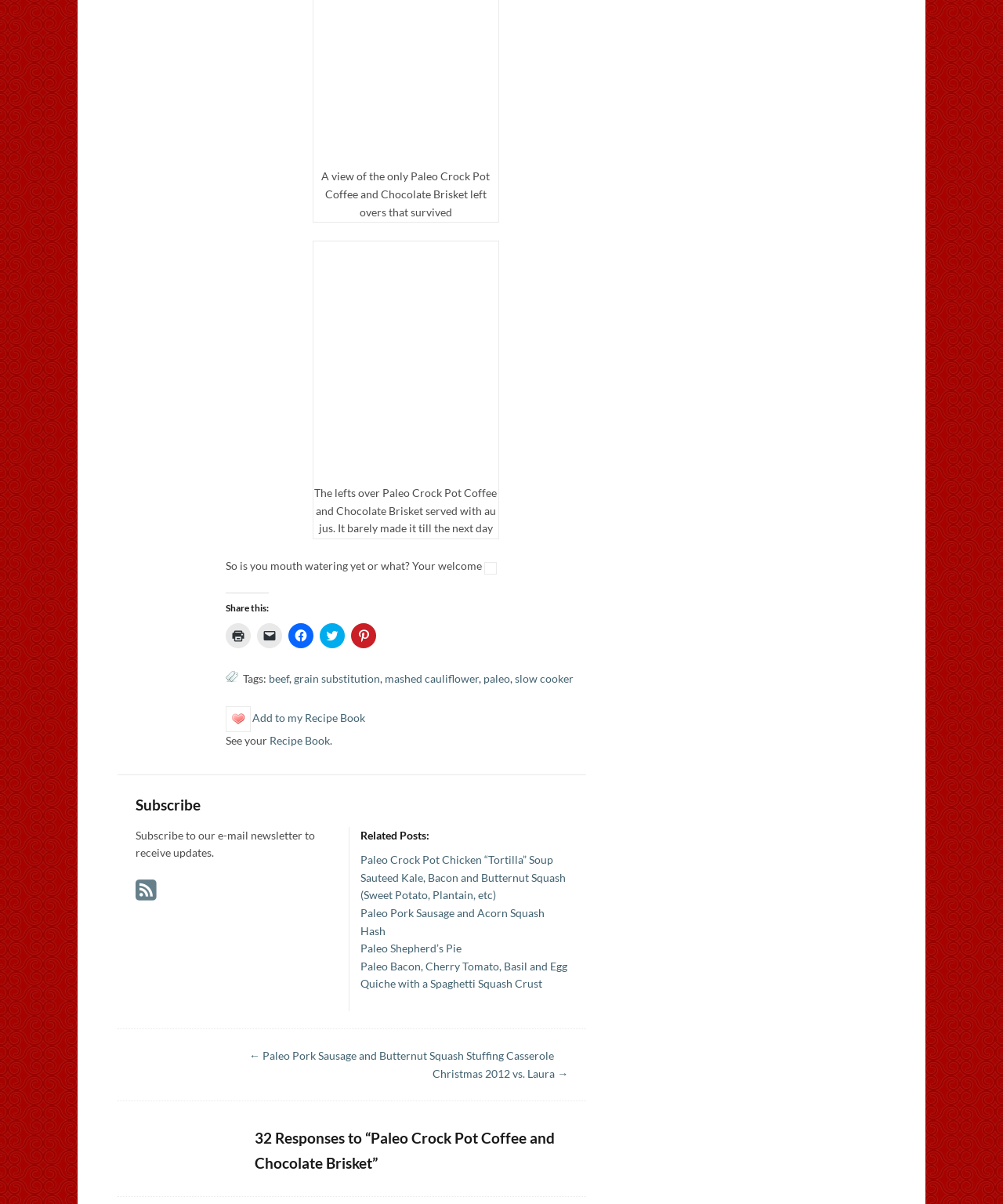What are the tags associated with the recipe?
Please provide a comprehensive answer based on the information in the image.

The webpage lists several tags associated with the recipe, including 'beef', 'grain substitution', 'mashed cauliflower', 'paleo', and 'slow cooker'. These tags provide additional information about the recipe and its ingredients.